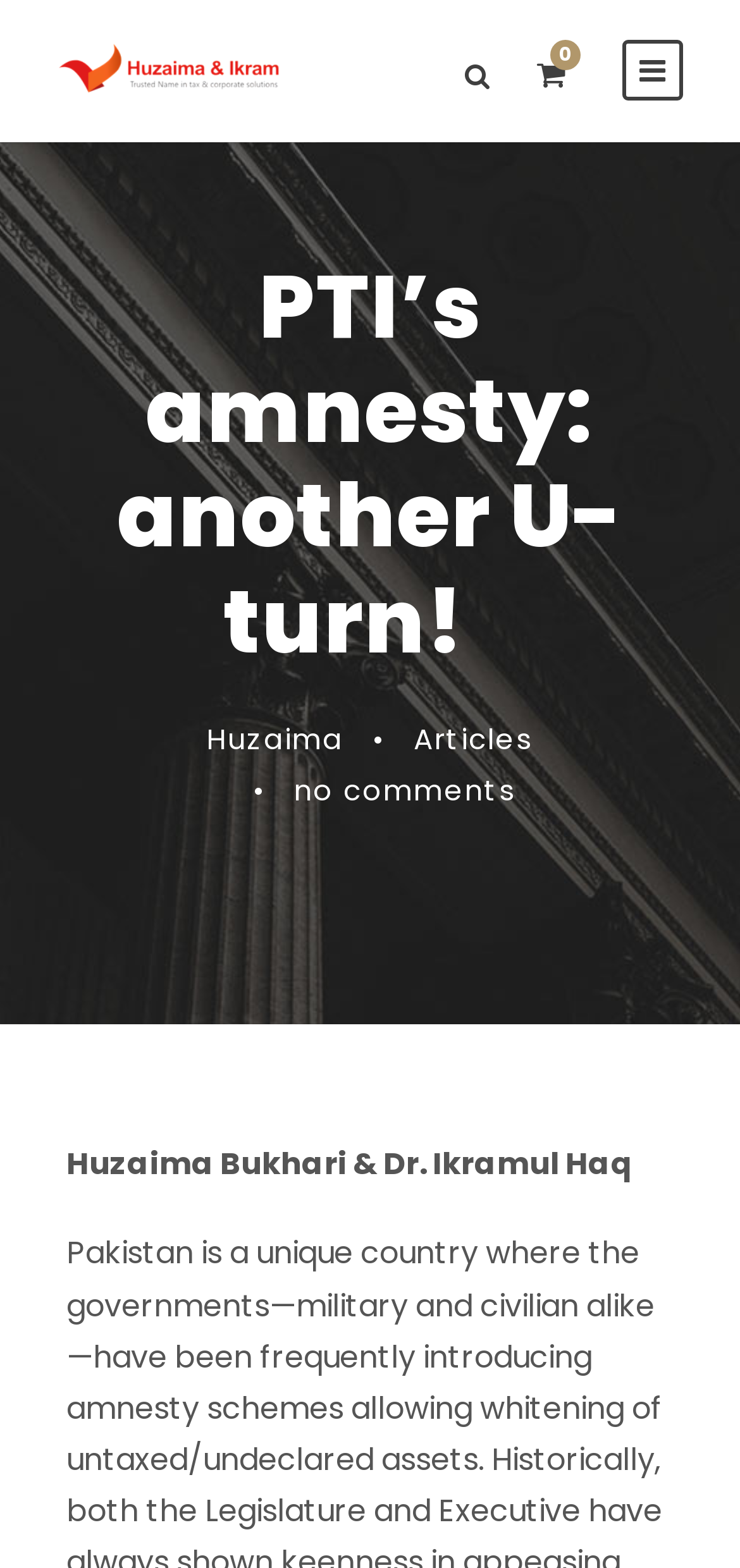Locate the bounding box of the UI element described by: "title="Capture-removebg-preview-1-300×84"" in the given webpage screenshot.

[0.077, 0.031, 0.385, 0.059]